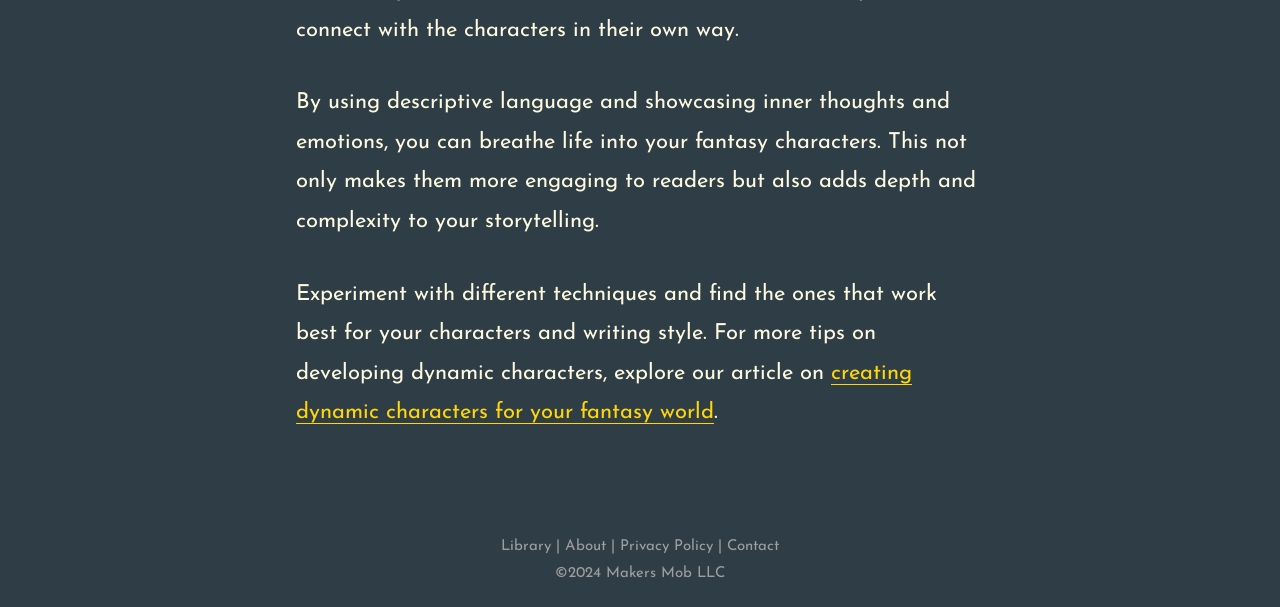Identify the bounding box of the UI element described as follows: "Library". Provide the coordinates as four float numbers in the range of 0 to 1 [left, top, right, bottom].

[0.391, 0.888, 0.43, 0.912]